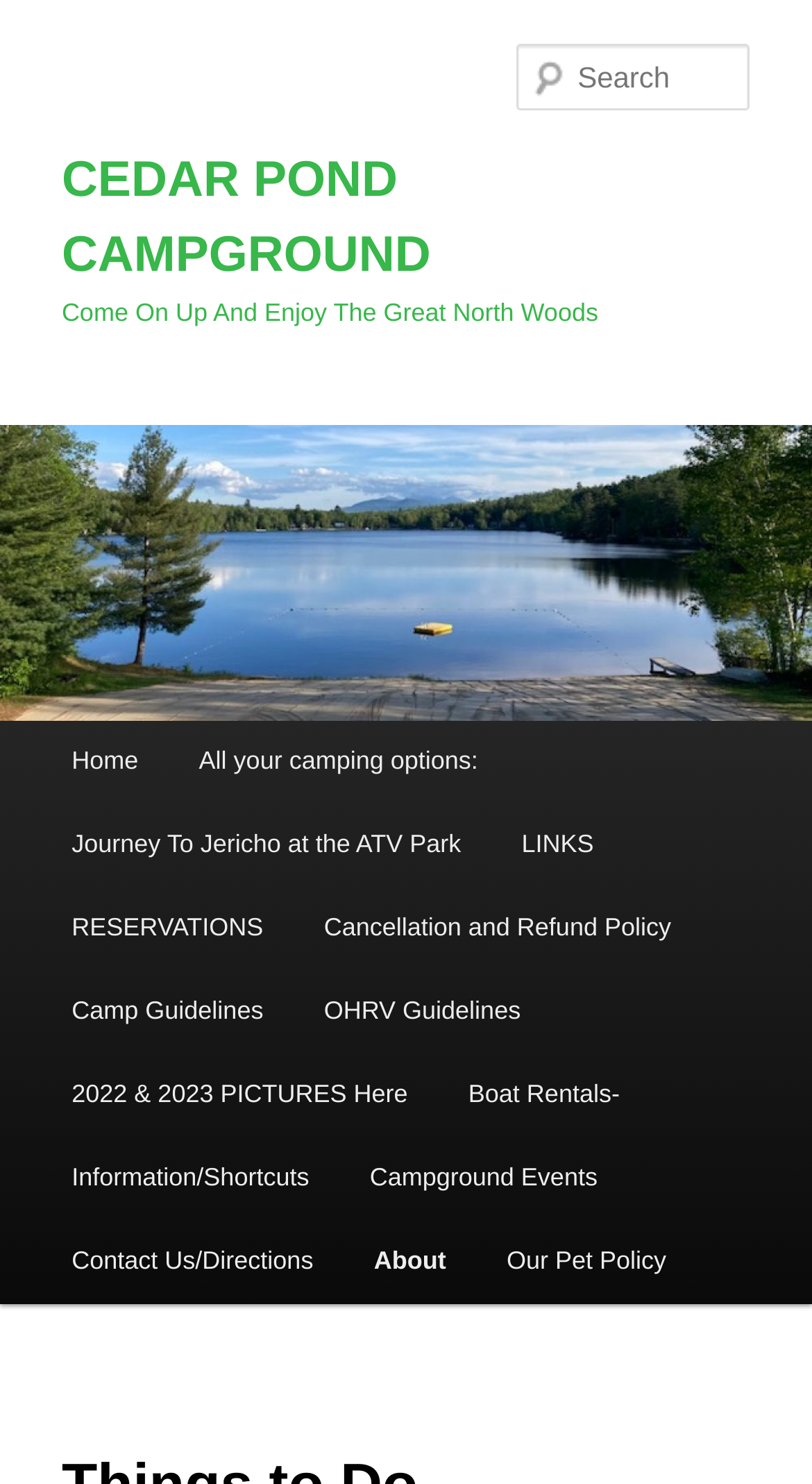Locate the bounding box coordinates of the clickable region to complete the following instruction: "Search for something."

[0.637, 0.03, 0.924, 0.075]